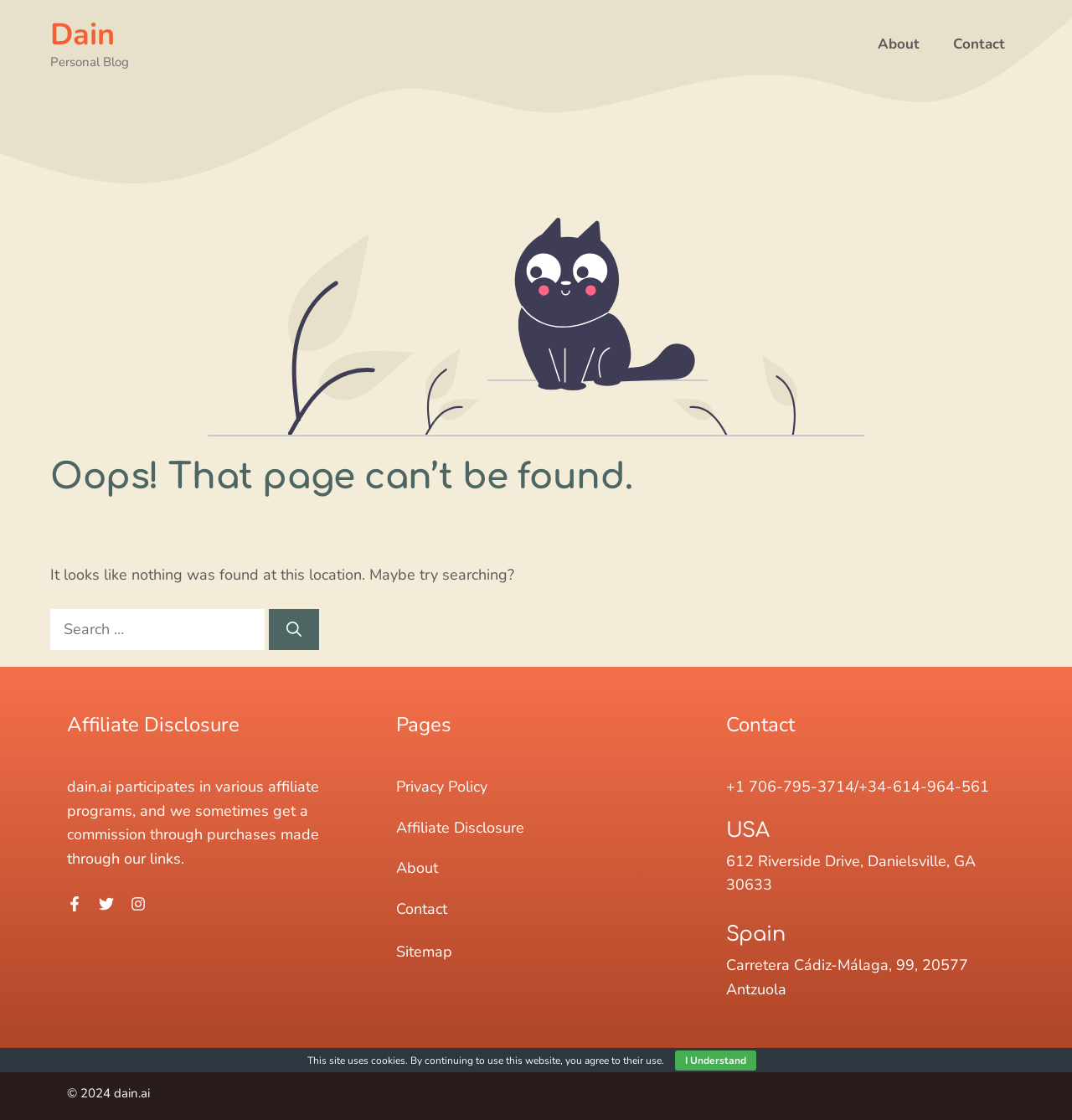What is the affiliate disclosure about? Refer to the image and provide a one-word or short phrase answer.

Commission through purchases